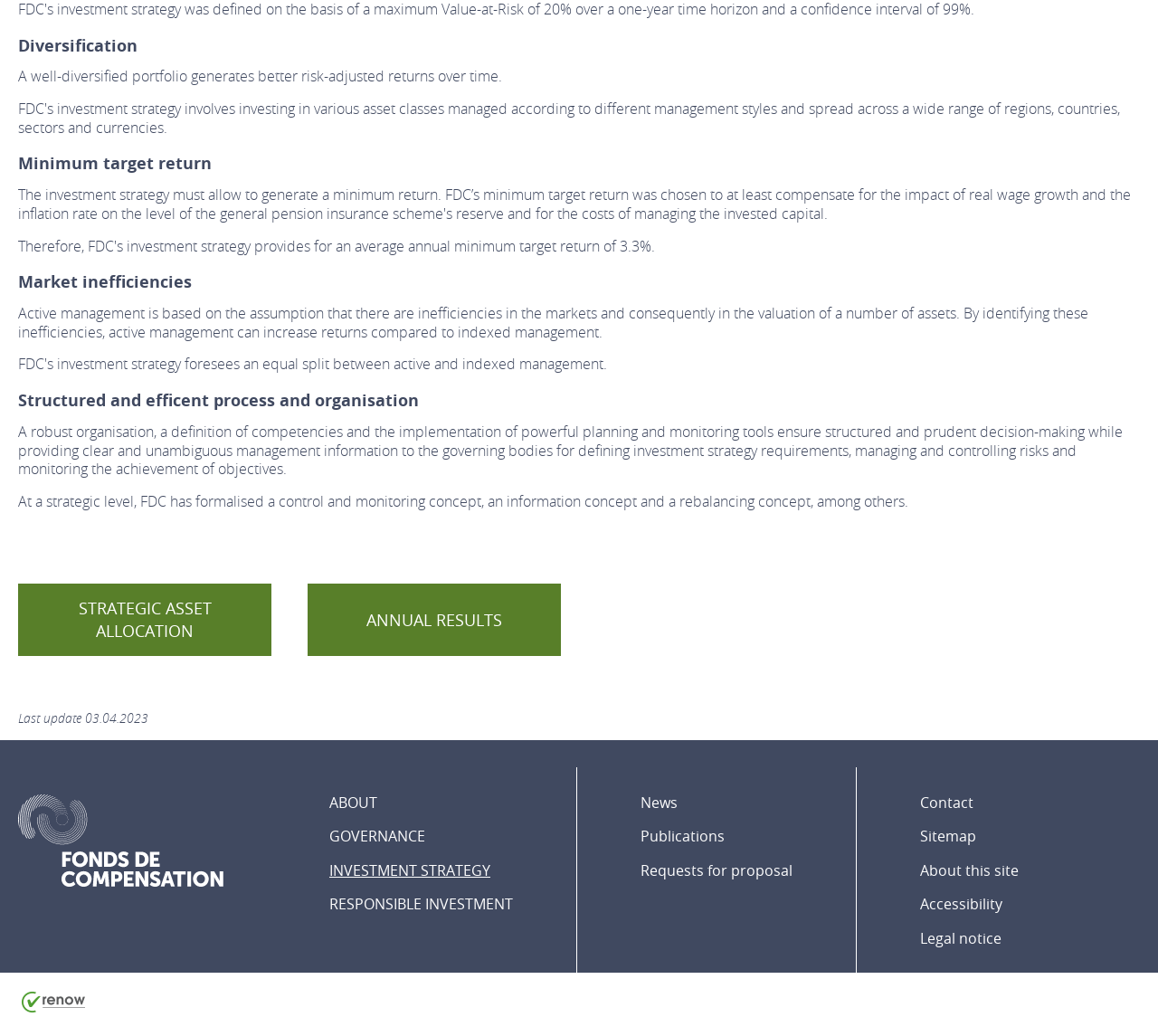What is the main topic of this webpage?
Examine the image closely and answer the question with as much detail as possible.

The main topic of this webpage is 'Diversification' as indicated by the first heading element 'Diversification' at the top of the page.